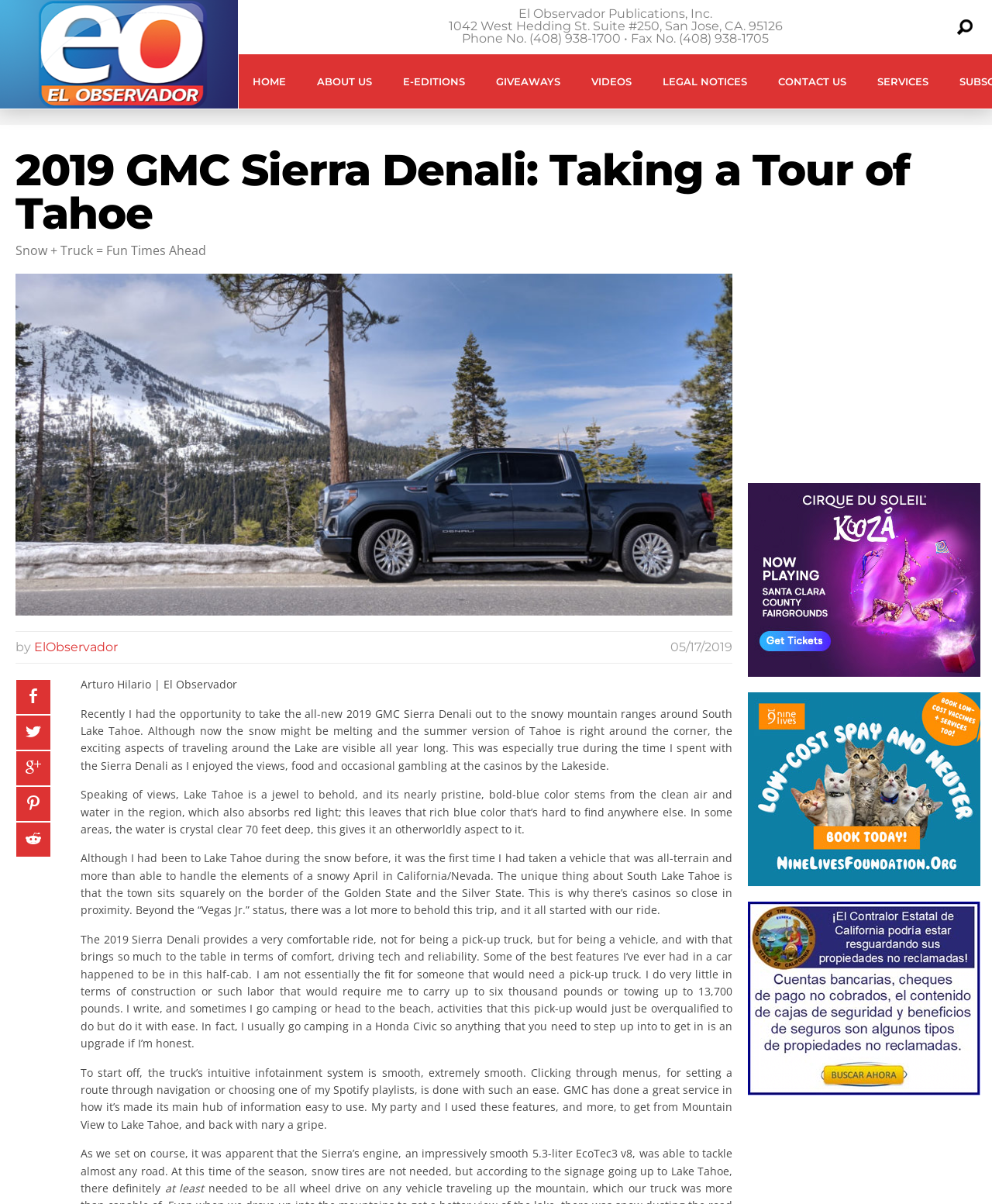Please determine the bounding box coordinates of the element's region to click for the following instruction: "Explore the topic of Trauma and Resilience".

None